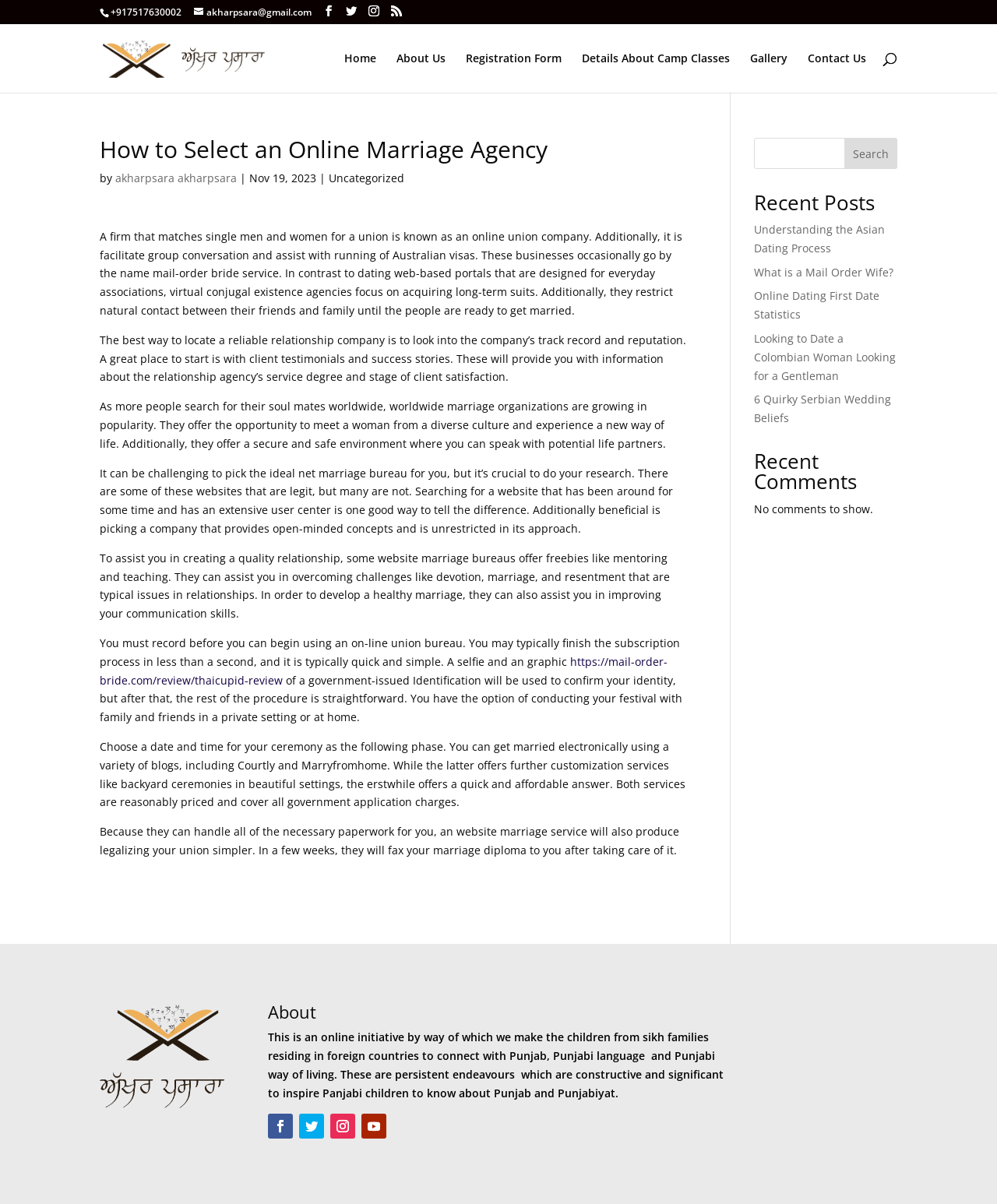Please locate and retrieve the main header text of the webpage.

How to Select an Online Marriage Agency